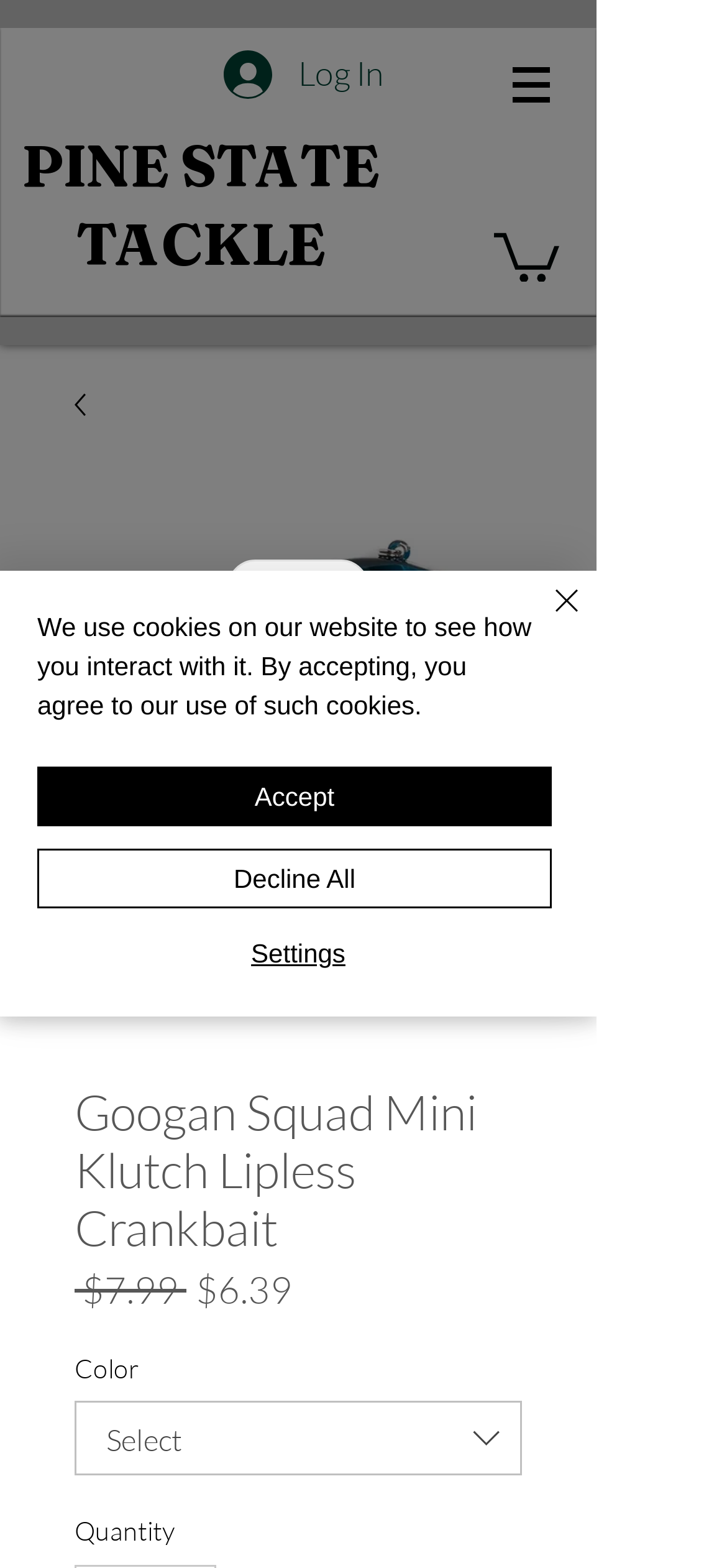What is the sale price of the product?
Using the information from the image, provide a comprehensive answer to the question.

I found the answer by looking at the static text element with the text '$6.39' and the adjacent text 'Sale Price', which indicates that this is the sale price of the product.